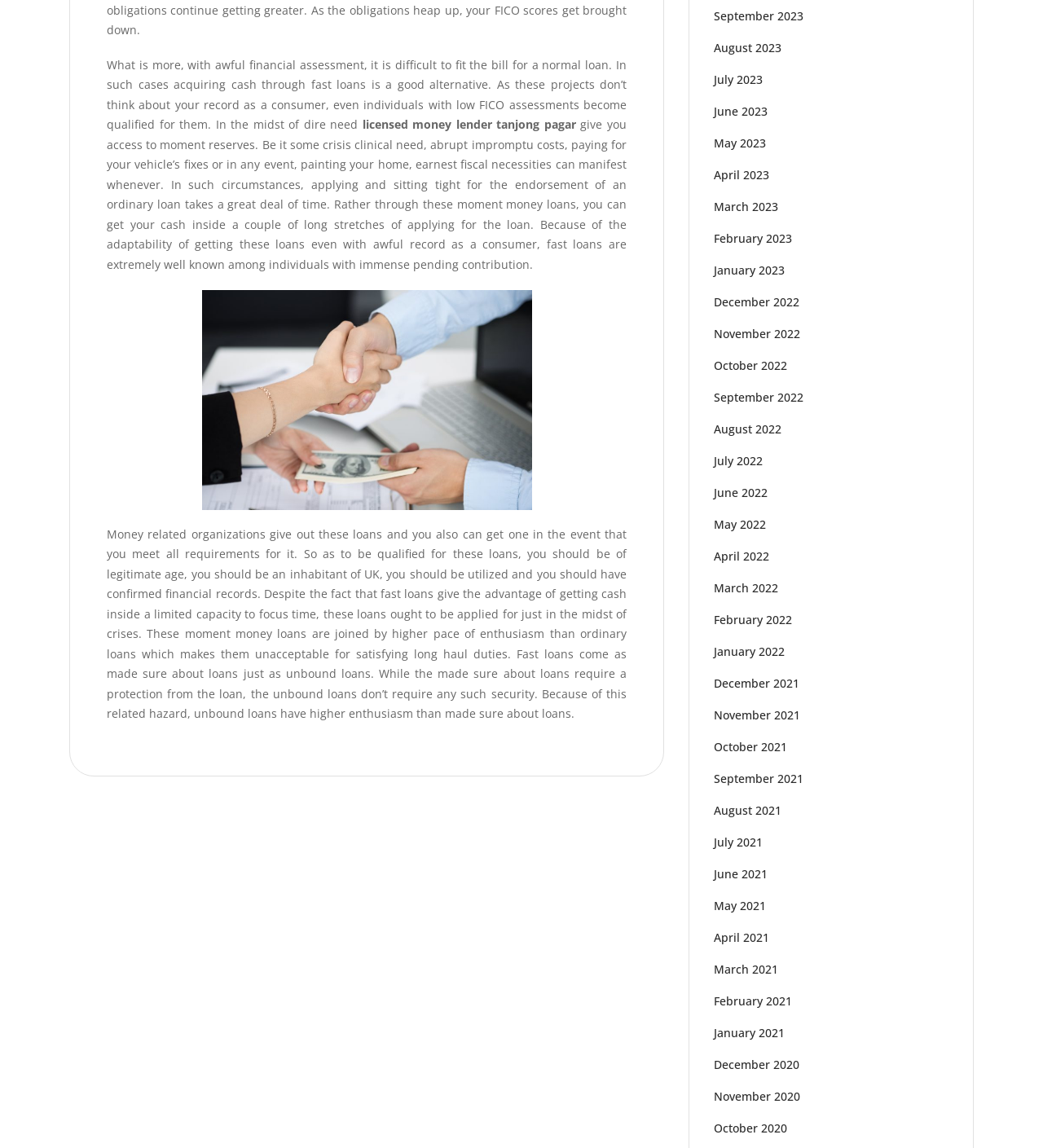Locate the bounding box of the UI element with the following description: "licensed money lender tanjong pagar".

[0.348, 0.102, 0.552, 0.115]